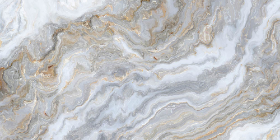What is the dominant color palette of the marble?
Look at the image and construct a detailed response to the question.

The caption describes the surface of the marble as exhibiting a blend of soft gray hues interwoven with delicate golden veins, creating a mesmerizing visual effect.